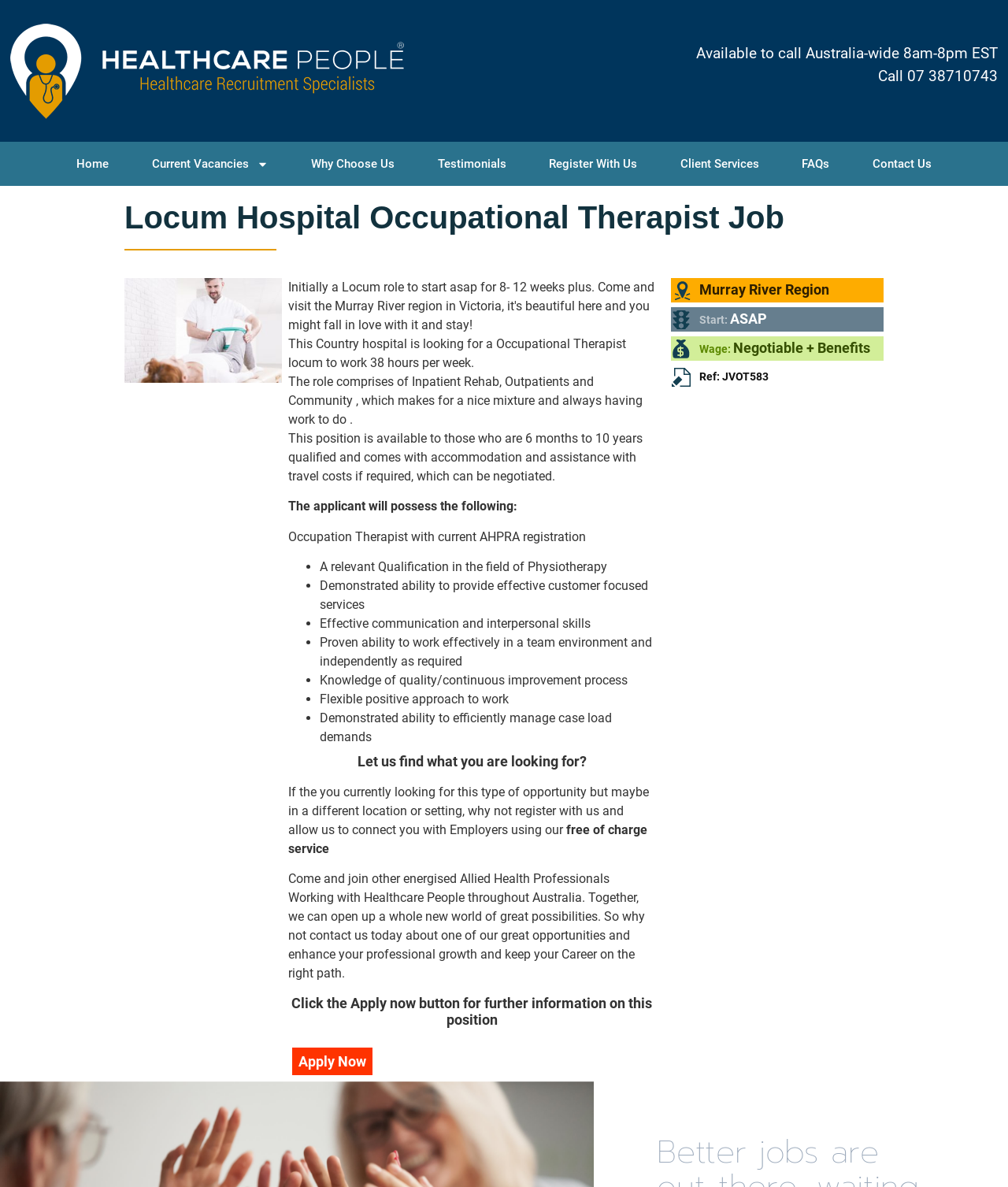What is the location of the job?
Please provide a single word or phrase as the answer based on the screenshot.

Murray River Region